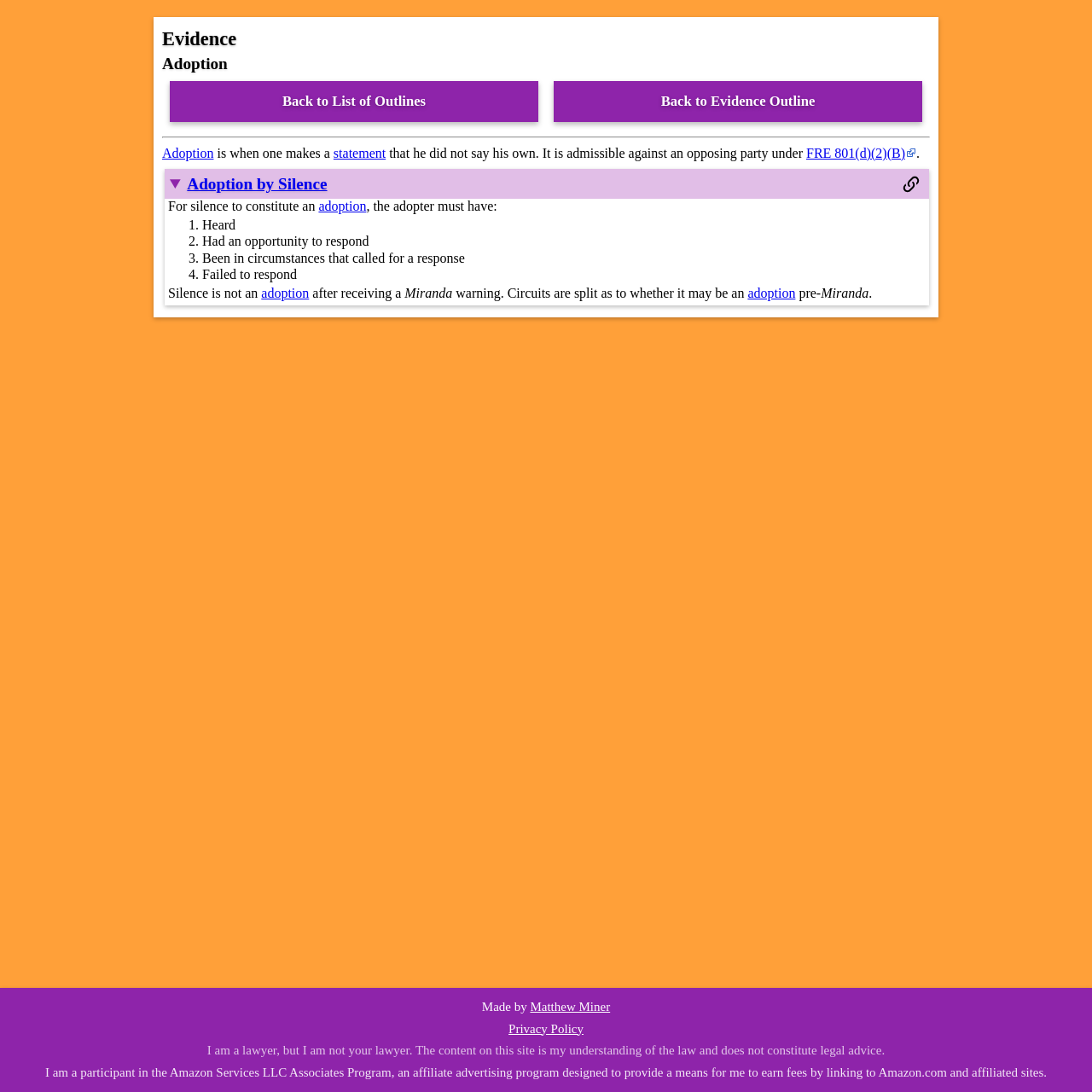Provide a short, one-word or phrase answer to the question below:
What is the name of the person who made this webpage?

Matthew Miner